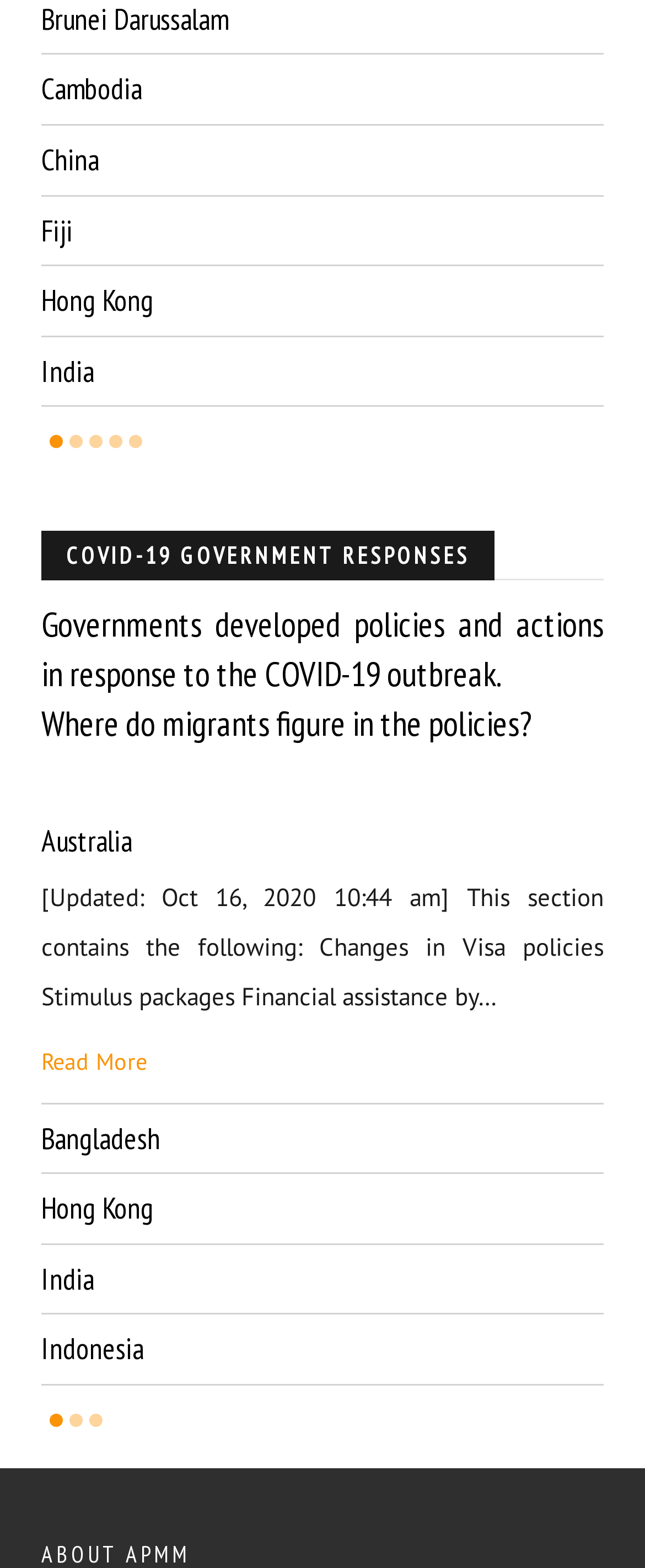Determine the coordinates of the bounding box for the clickable area needed to execute this instruction: "Read more about Australia".

[0.064, 0.666, 0.228, 0.686]